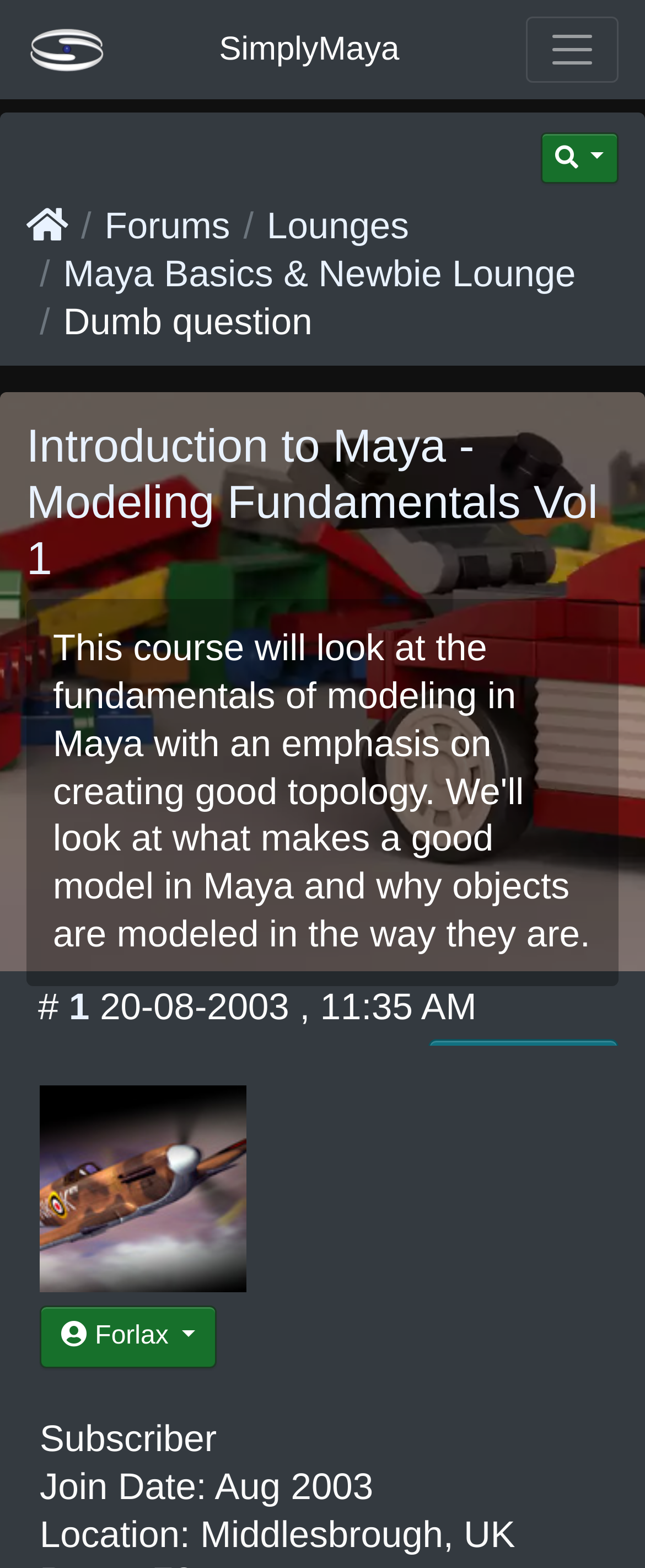Locate the bounding box coordinates of the area you need to click to fulfill this instruction: 'View Forlax's profile'. The coordinates must be in the form of four float numbers ranging from 0 to 1: [left, top, right, bottom].

[0.062, 0.833, 0.337, 0.873]